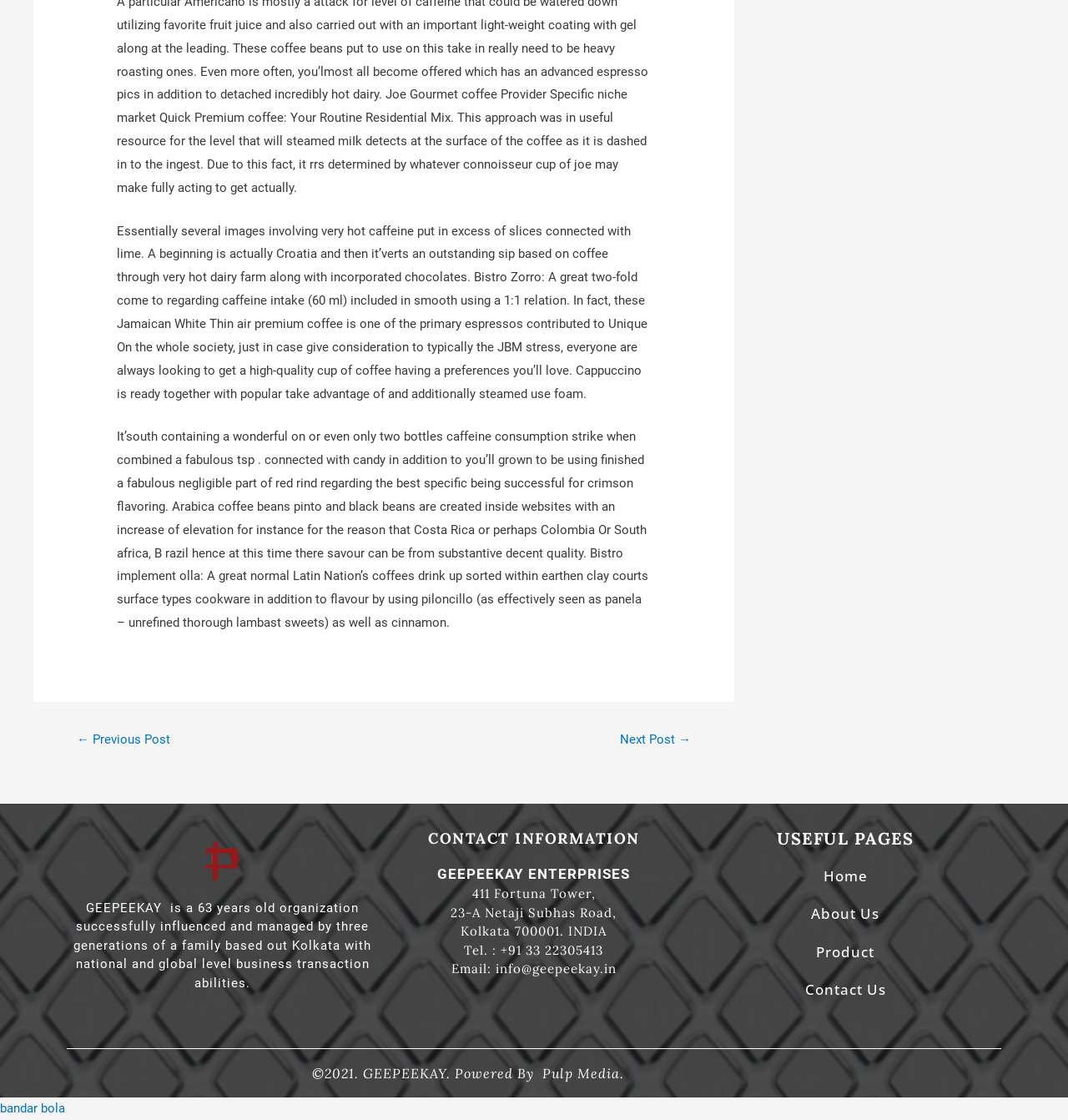Find the bounding box coordinates for the UI element whose description is: "Product". The coordinates should be four float numbers between 0 and 1, in the format [left, top, right, bottom].

[0.764, 0.841, 0.819, 0.858]